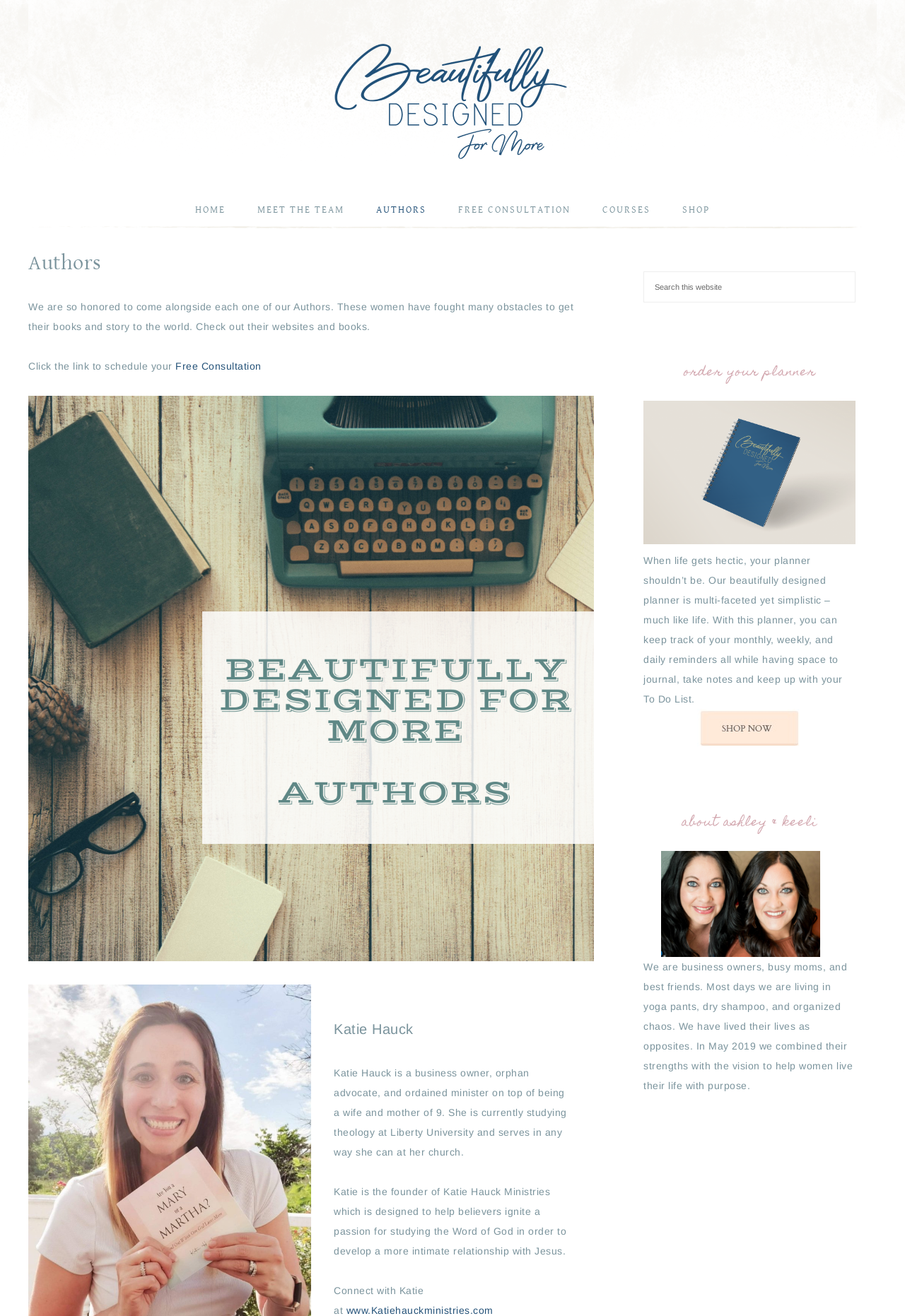What is the purpose of this website?
Provide an in-depth and detailed answer to the question.

Based on the webpage content, it appears that the website is dedicated to supporting authors, particularly women who have overcome obstacles to publish their books and share their stories. The website provides a platform for these authors to showcase their work and connect with others.